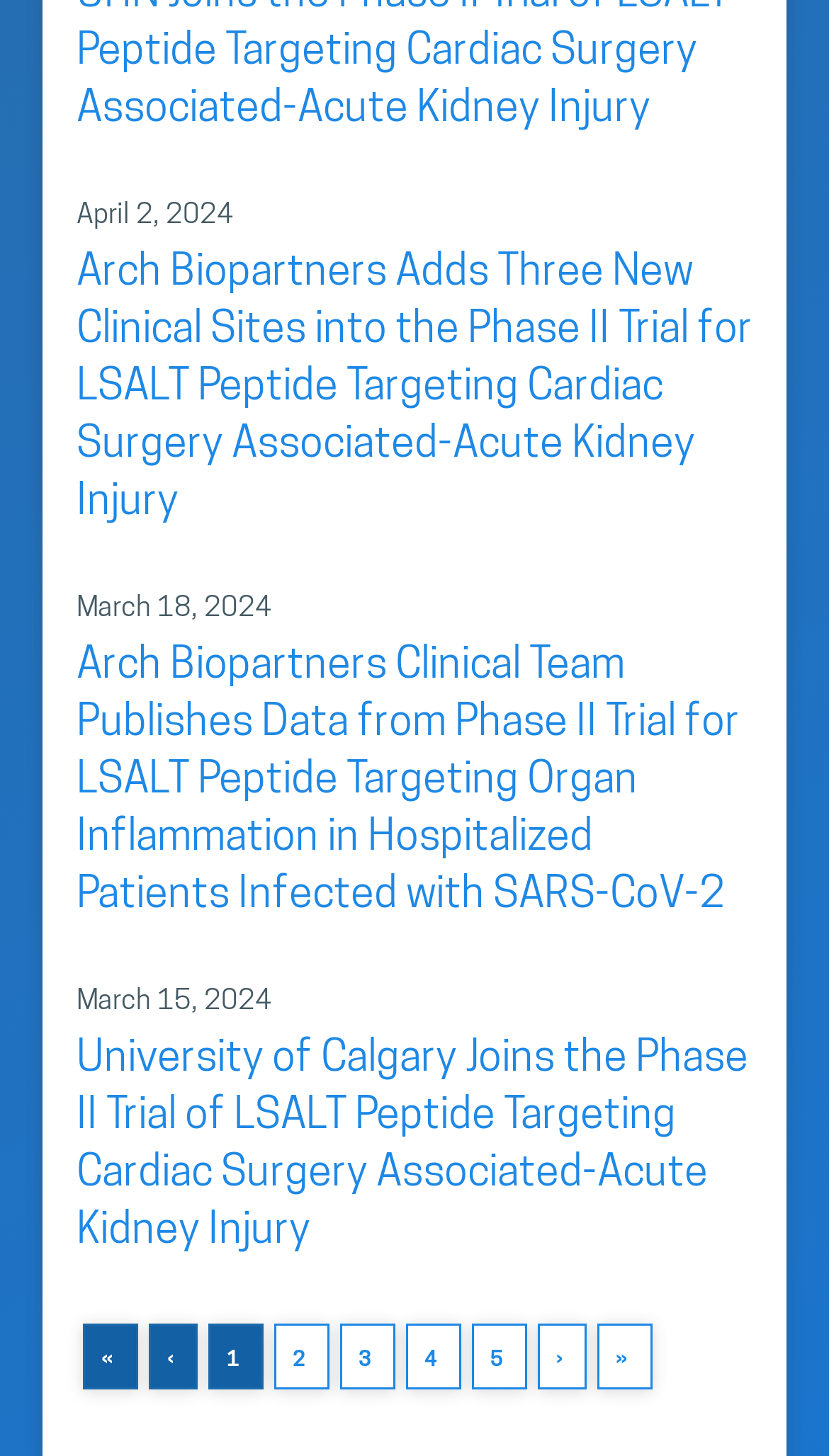Find the bounding box coordinates for the area that should be clicked to accomplish the instruction: "Go to next page".

[0.647, 0.909, 0.706, 0.954]